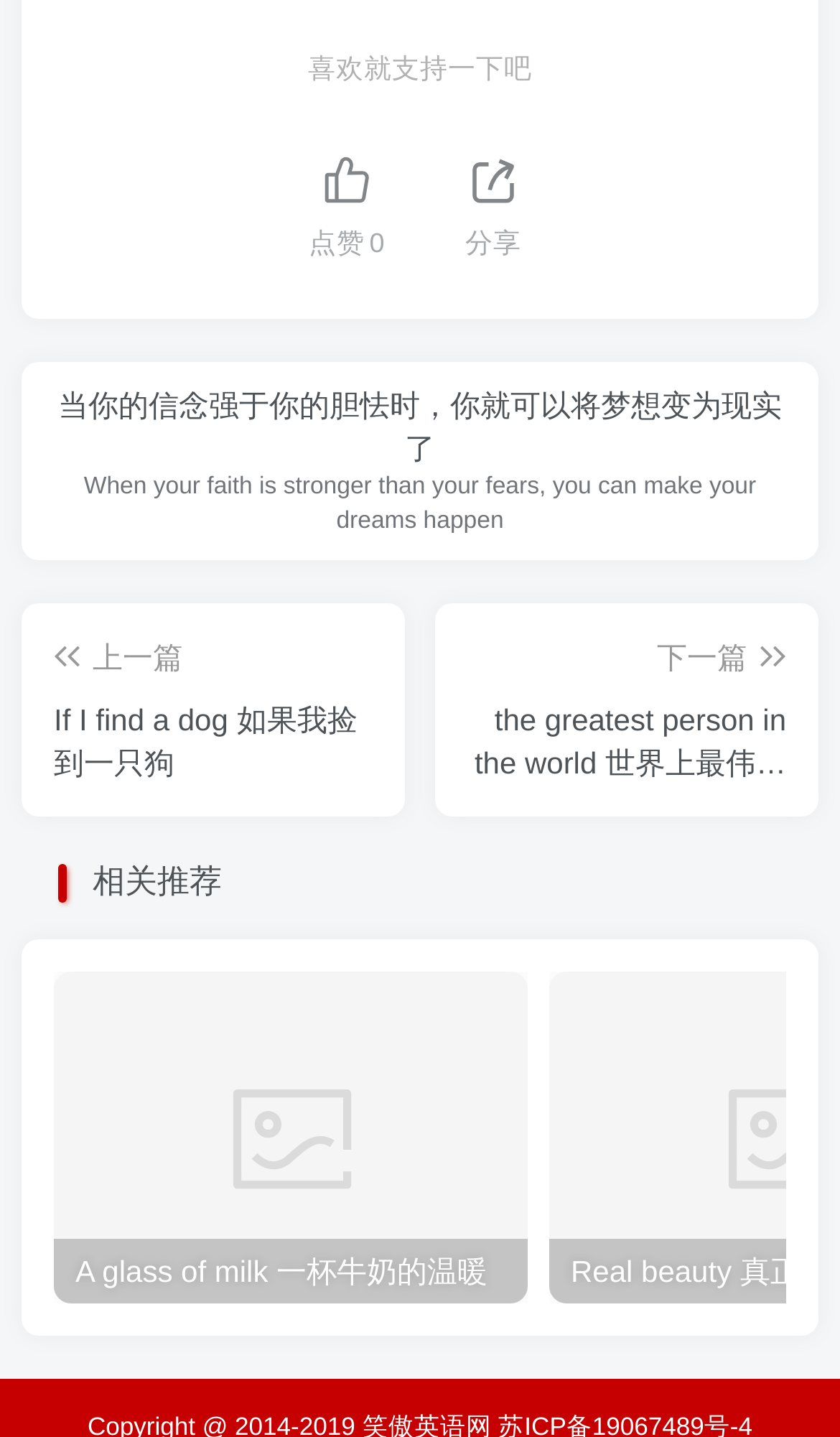How many related recommendations are shown?
By examining the image, provide a one-word or phrase answer.

6